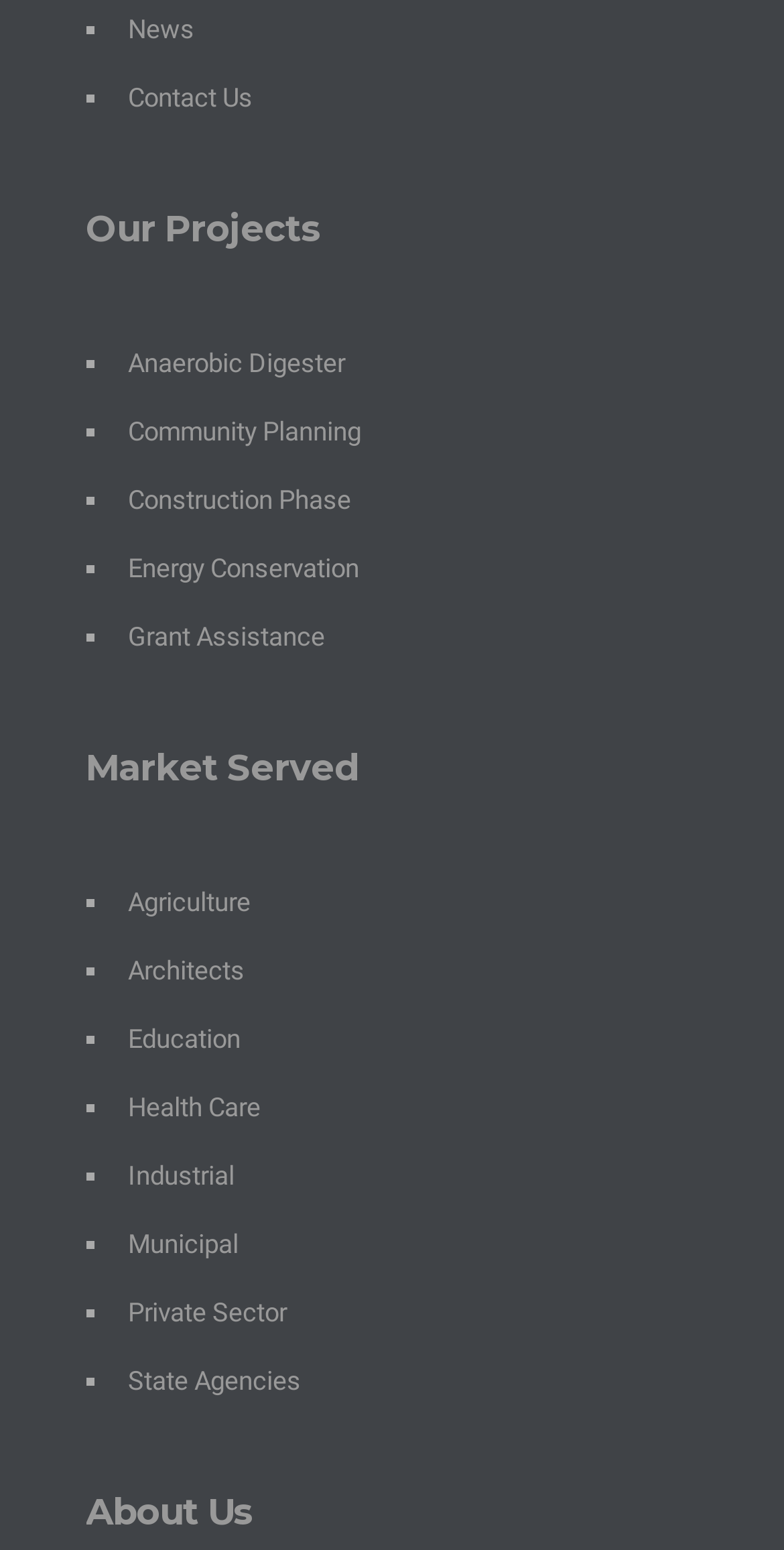What is the first project listed?
Answer the question based on the image using a single word or a brief phrase.

Anaerobic Digester